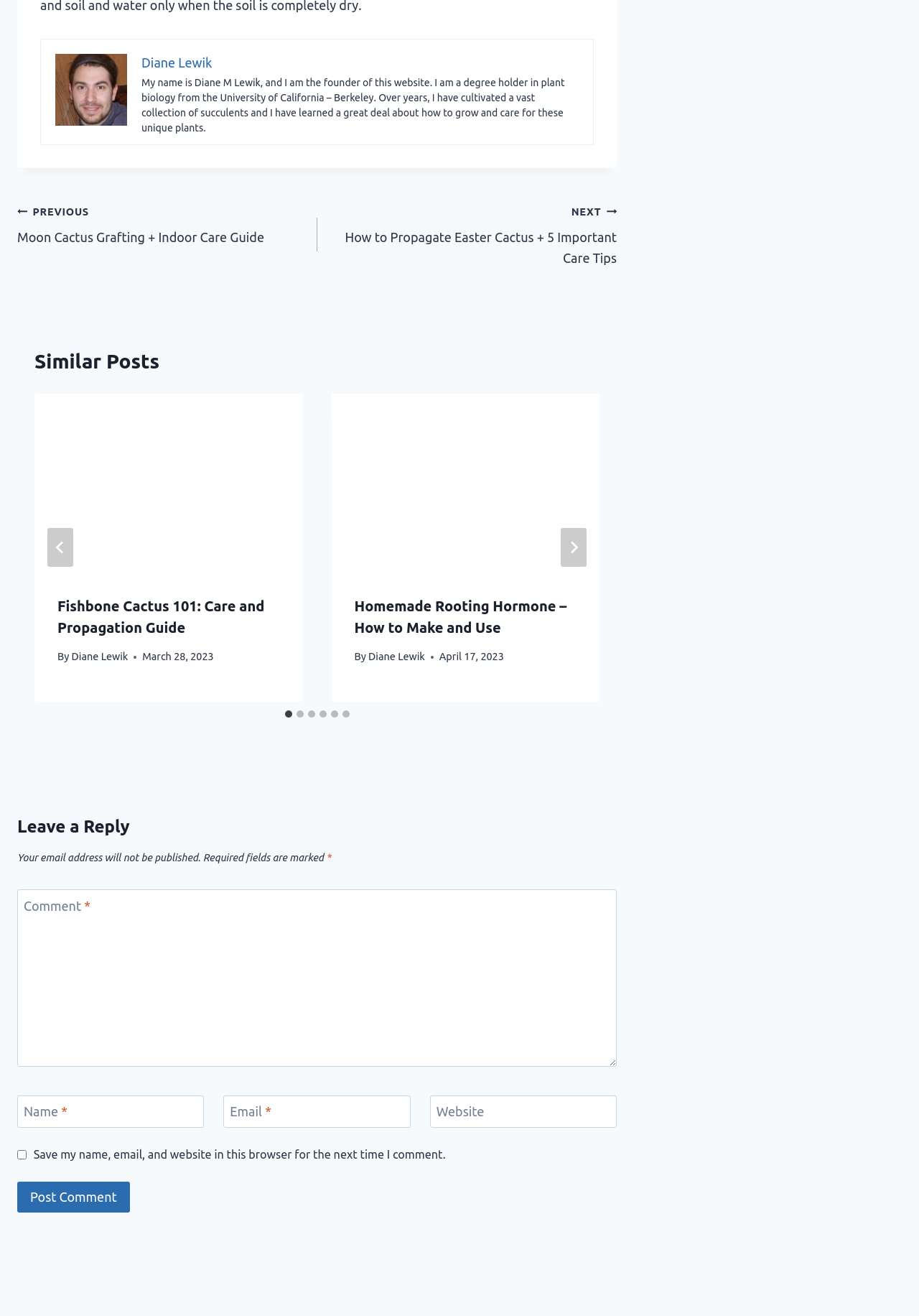Determine the bounding box coordinates of the clickable region to carry out the instruction: "Click on the 'Post Comment' button".

[0.019, 0.898, 0.141, 0.921]